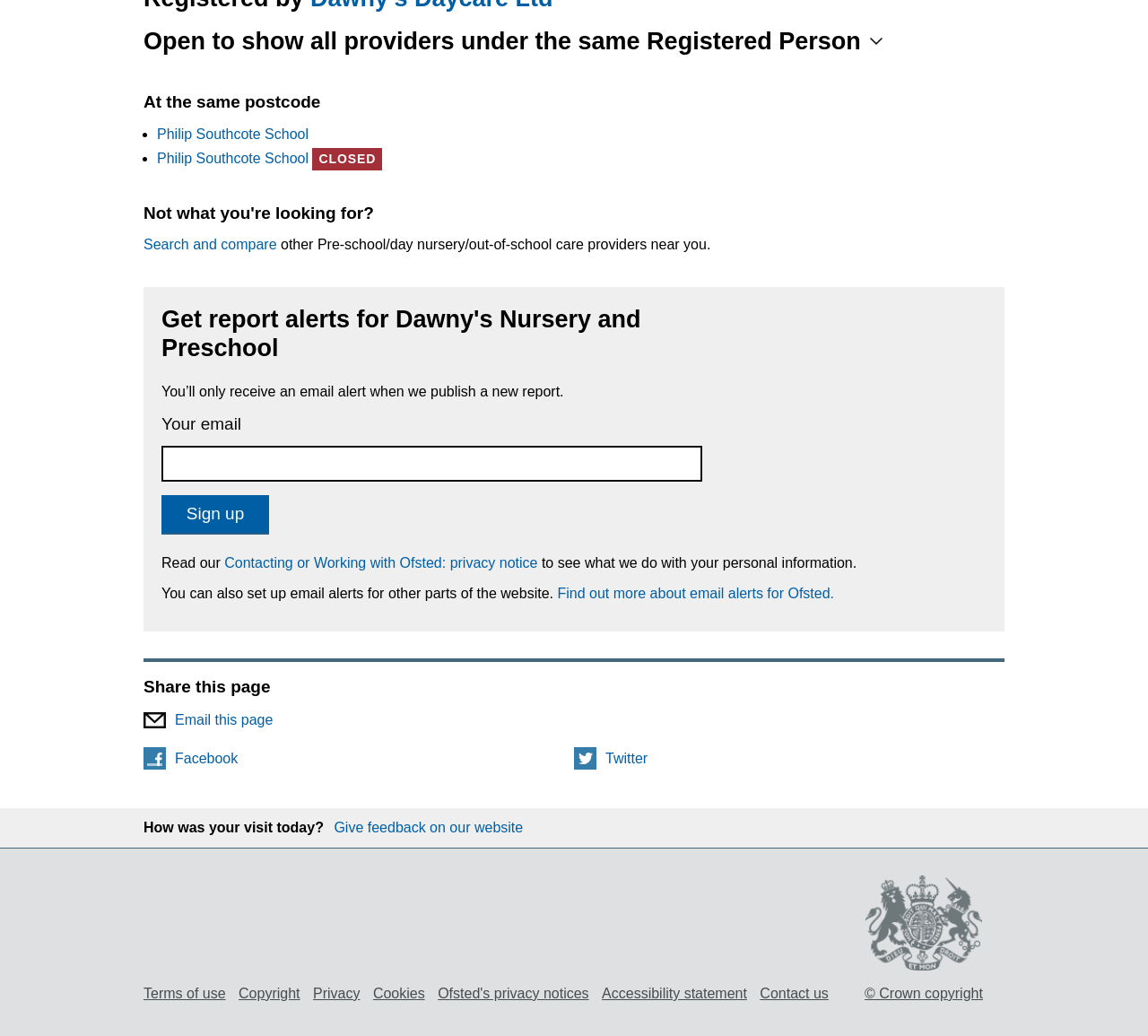What is the purpose of the button 'Sign up'?
Refer to the screenshot and answer in one word or phrase.

To receive report alerts